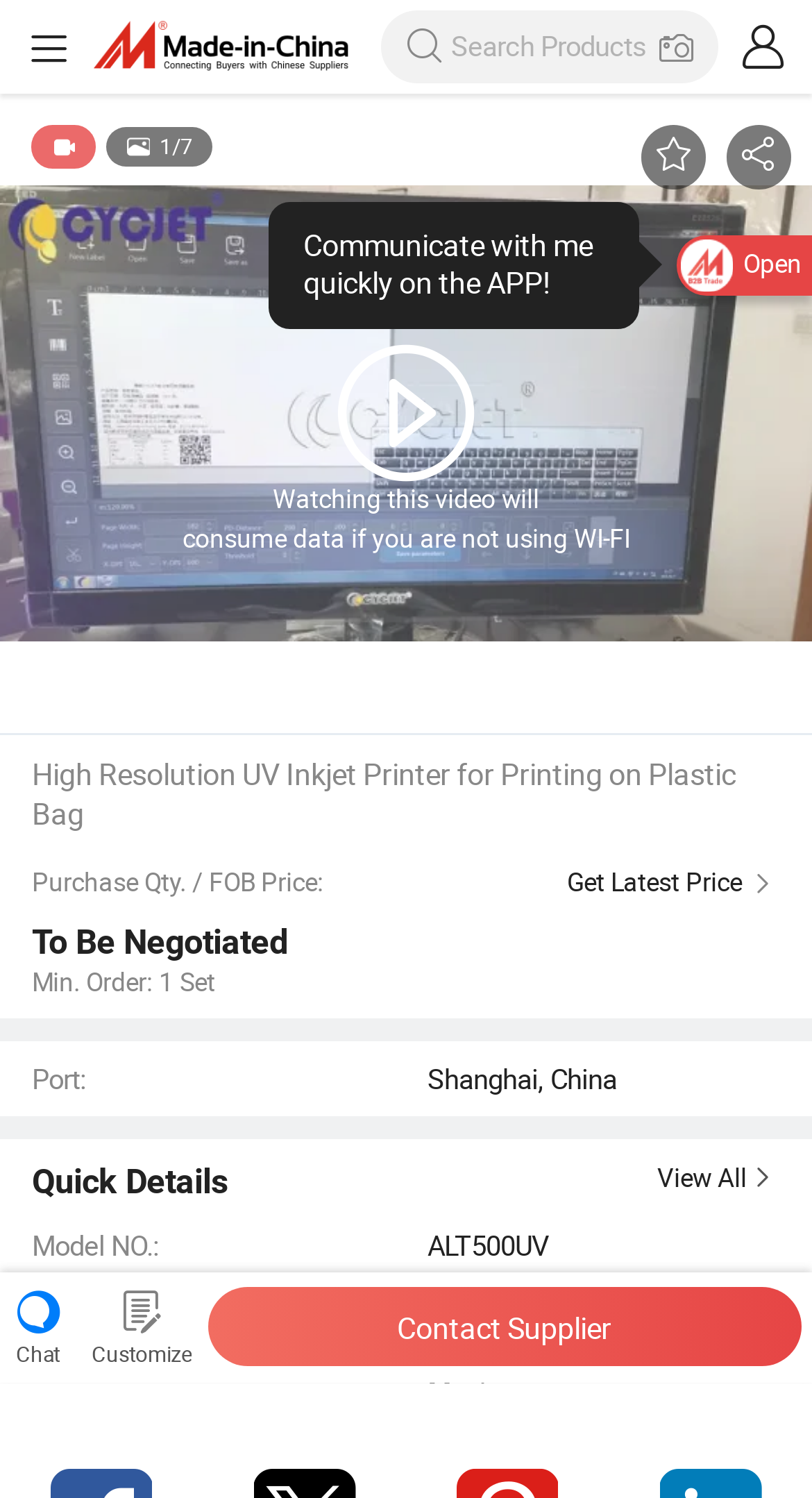Determine the bounding box coordinates of the clickable region to carry out the instruction: "Search for products".

[0.556, 0.02, 0.798, 0.043]